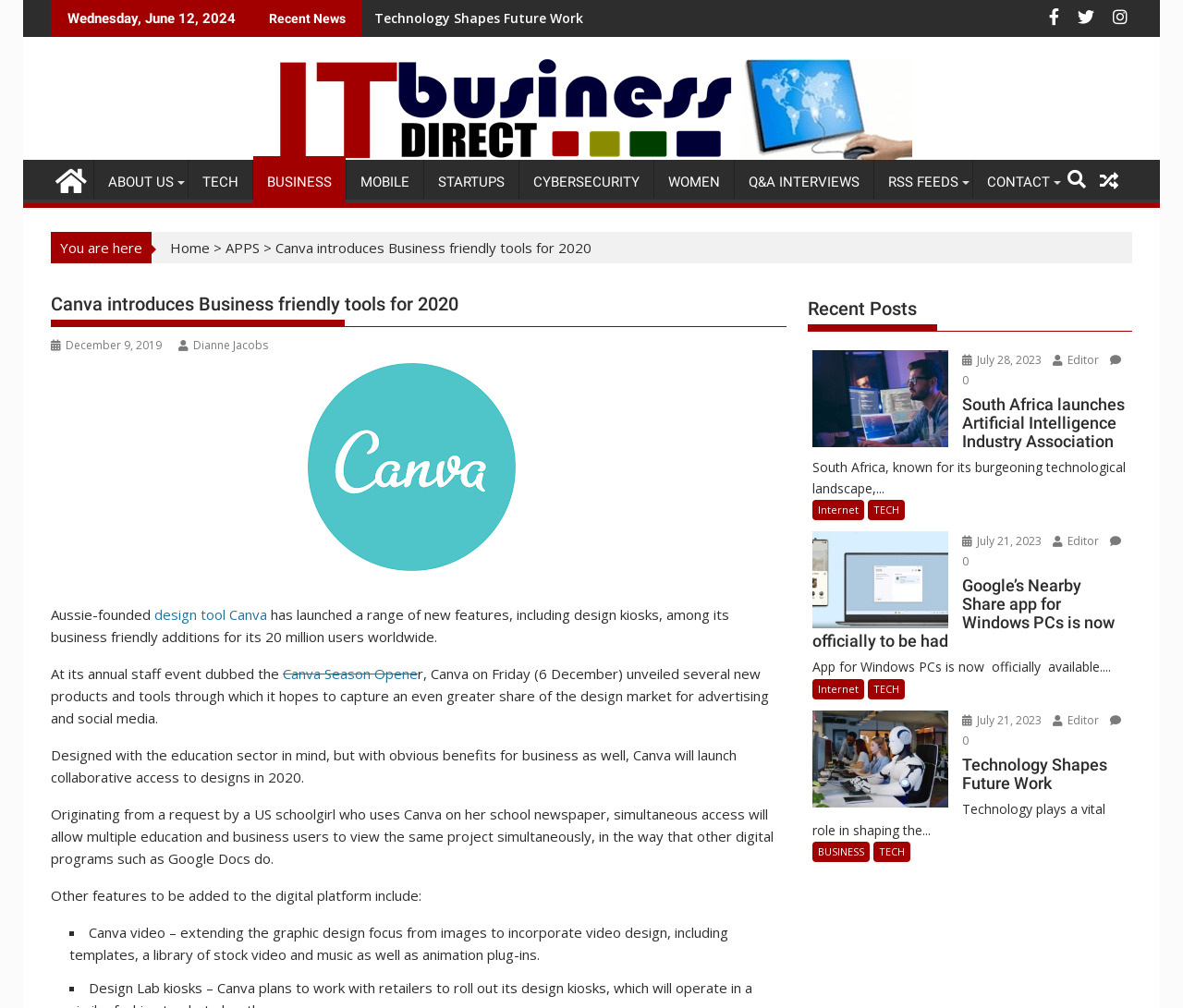What is the purpose of the design kiosks?
Give a one-word or short-phrase answer derived from the screenshot.

Business friendly additions